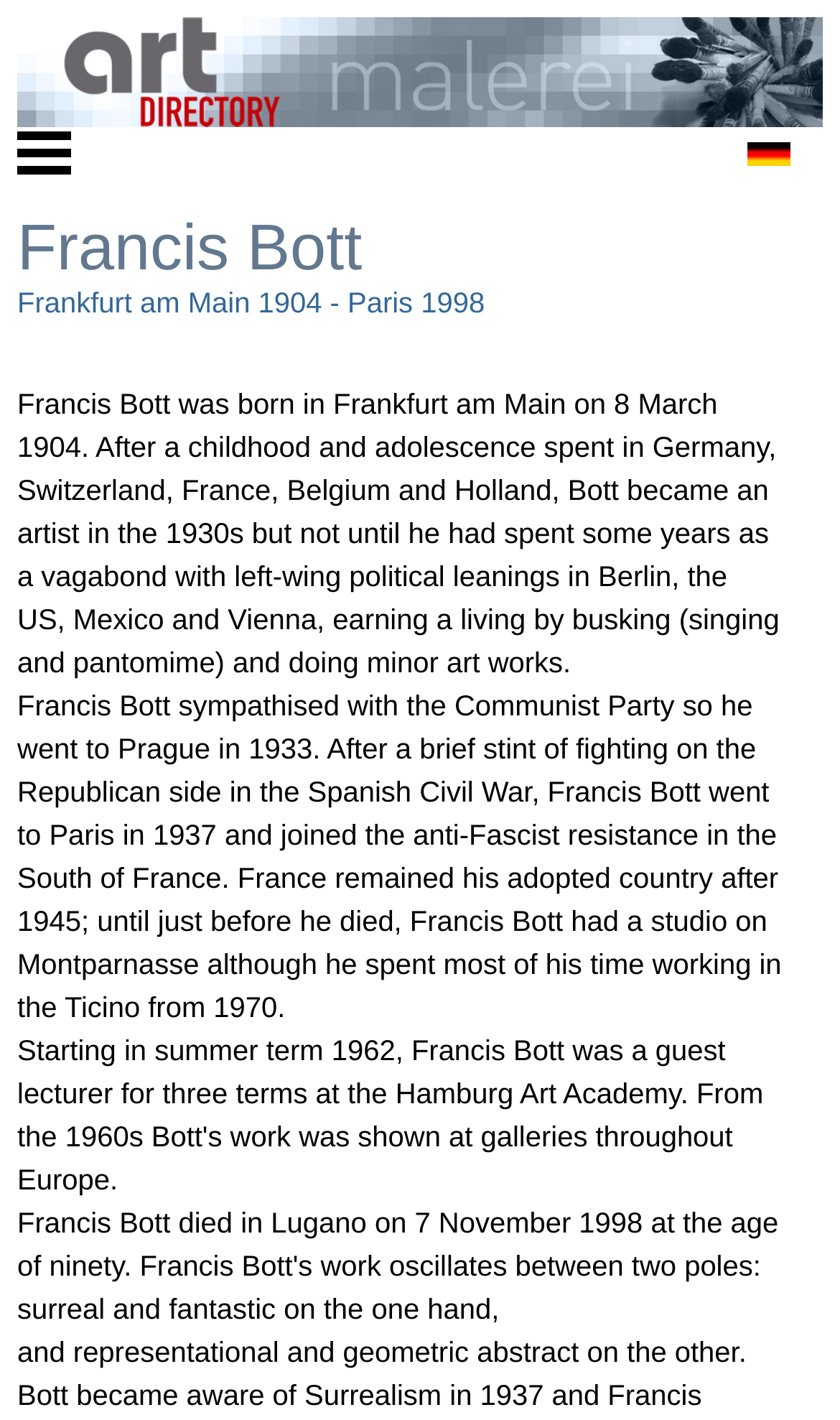Please answer the following question using a single word or phrase: 
Where did Francis Bott have a studio?

Montparnasse